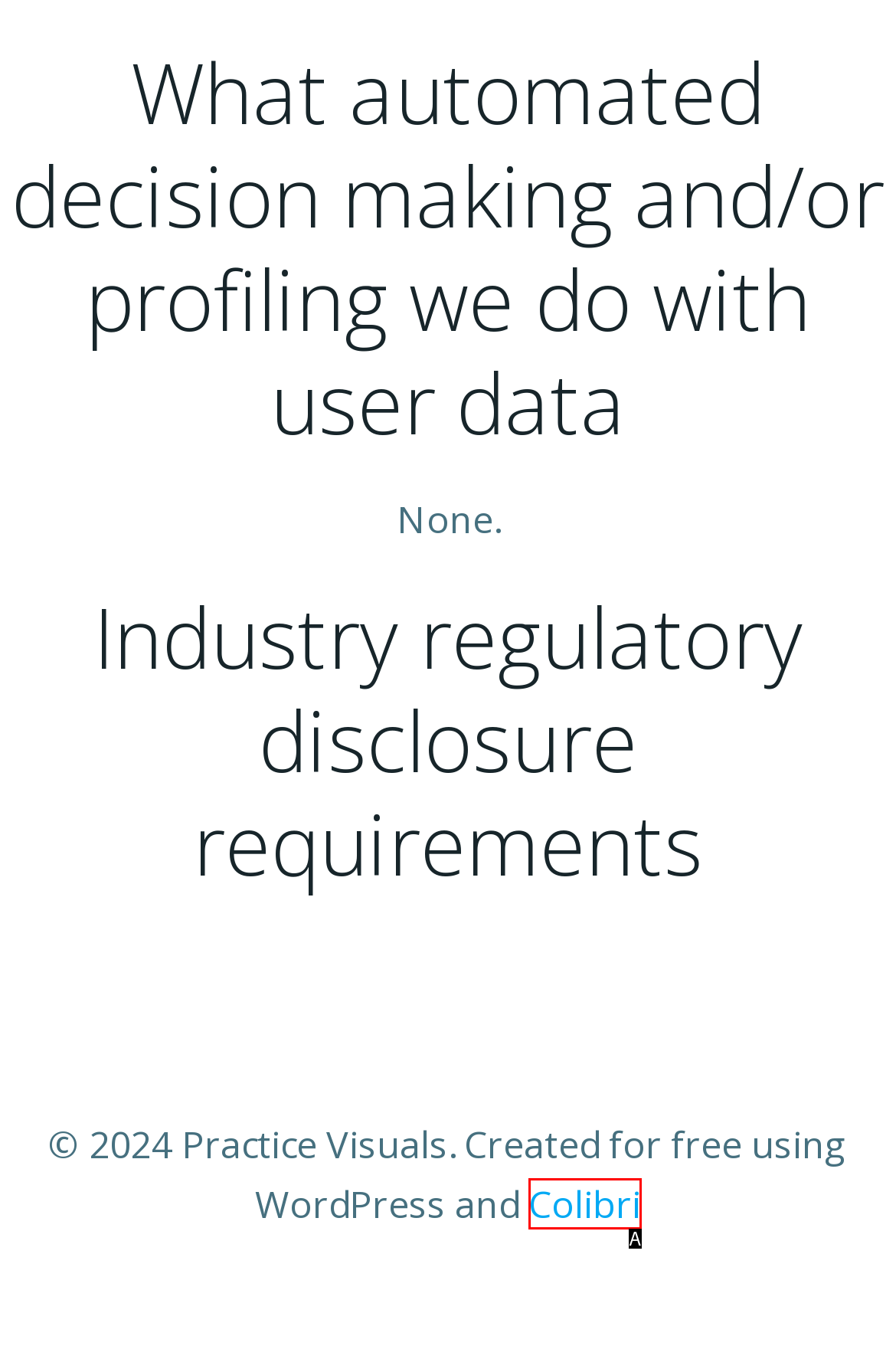Tell me which one HTML element best matches the description: Colibri Answer with the option's letter from the given choices directly.

A